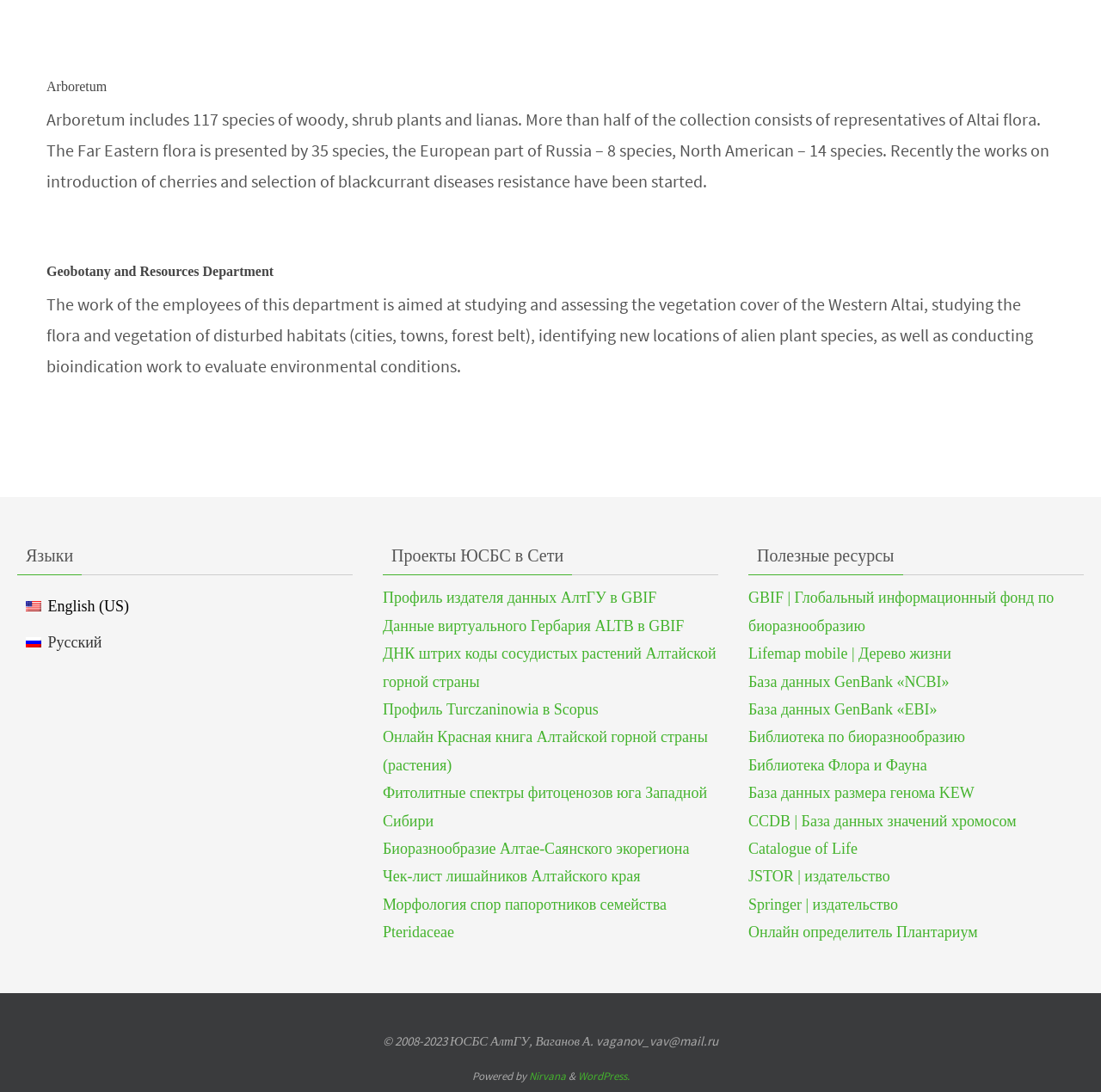Answer the question below with a single word or a brief phrase: 
How many departments are mentioned?

2